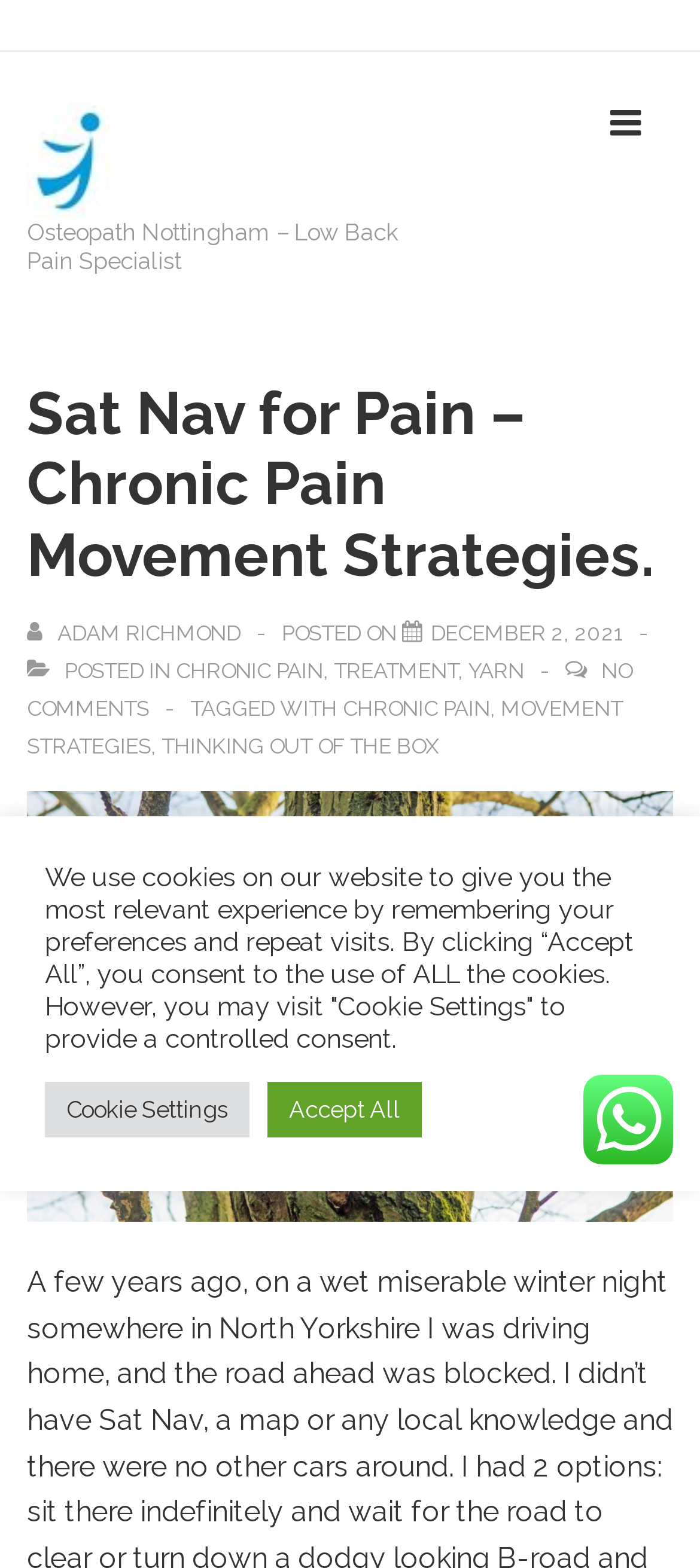What is the date of the article?
Answer with a single word or phrase, using the screenshot for reference.

December 2, 2021